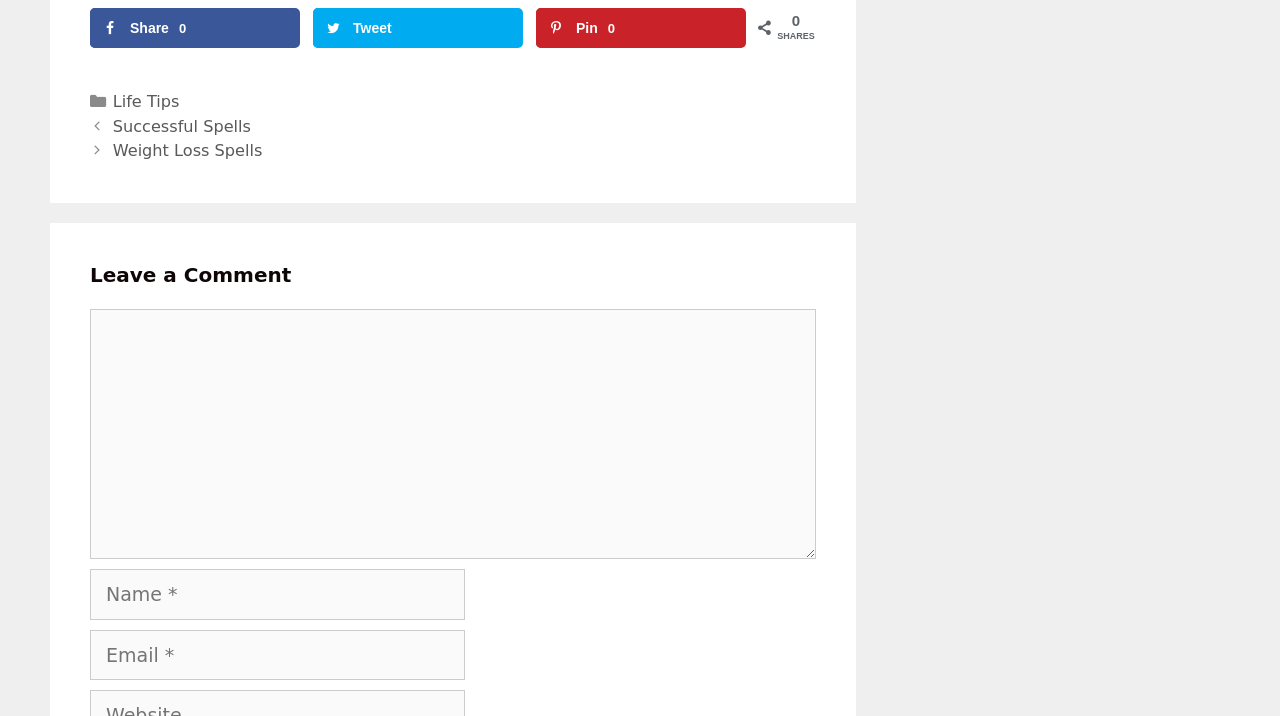Given the element description Pin0, identify the bounding box coordinates for the UI element on the webpage screenshot. The format should be (top-left x, top-left y, bottom-right x, bottom-right y), with values between 0 and 1.

[0.419, 0.011, 0.583, 0.067]